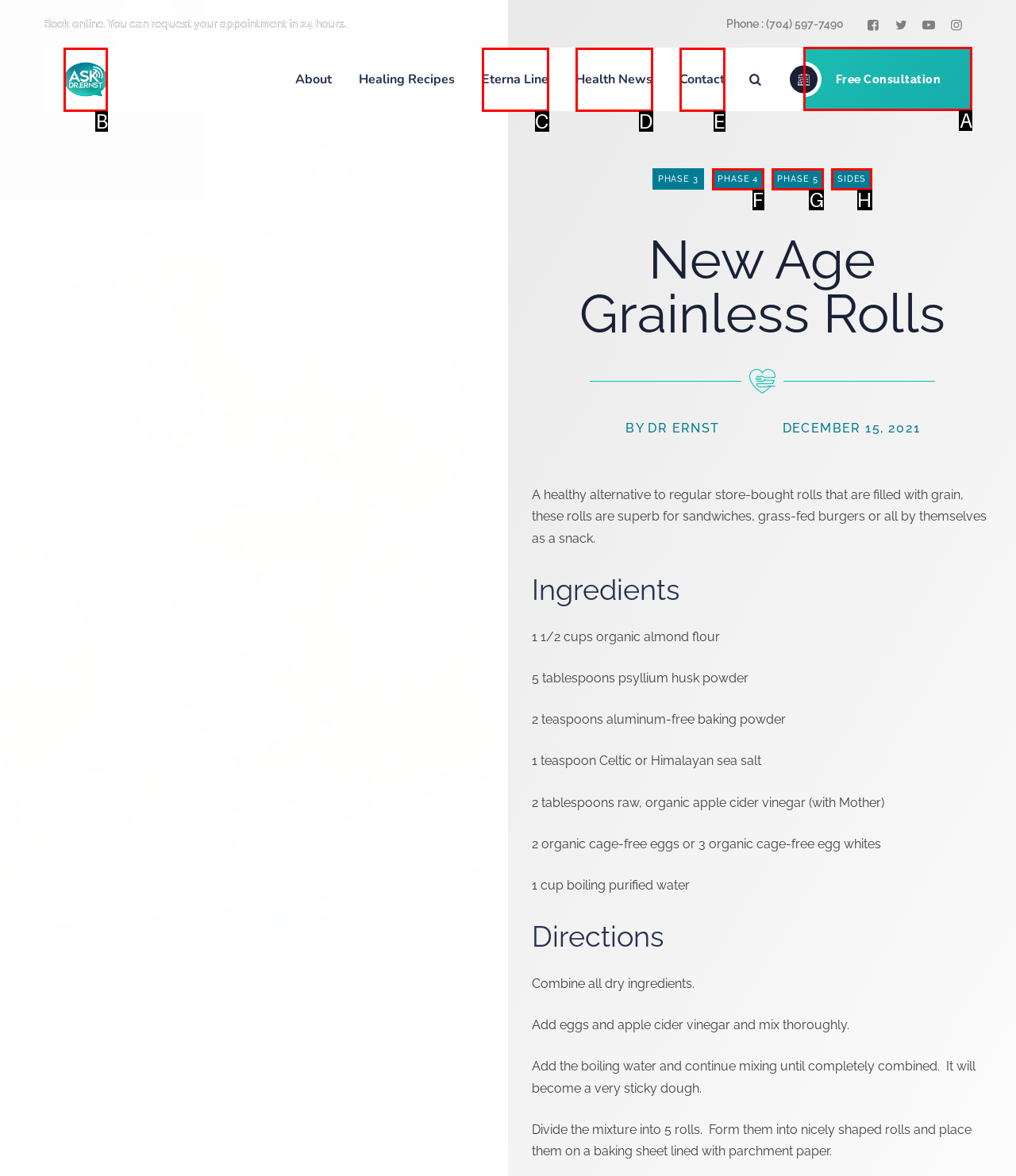Determine which HTML element to click for this task: Click the 'Free Consultation' link Provide the letter of the selected choice.

A